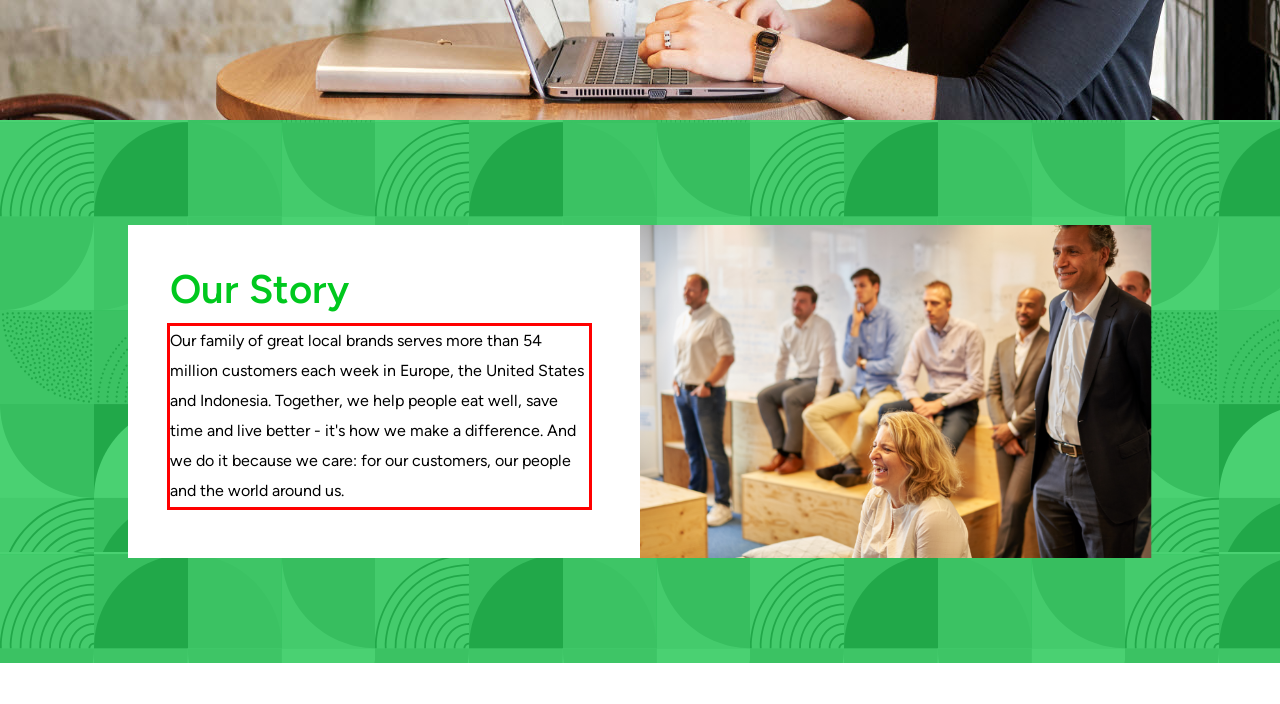You are looking at a screenshot of a webpage with a red rectangle bounding box. Use OCR to identify and extract the text content found inside this red bounding box.

Our family of great local brands serves more than 54 million customers each week in Europe, the United States and Indonesia. Together, we help people eat well, save time and live better - it's how we make a difference. And we do it because we care: for our customers, our people and the world around us.